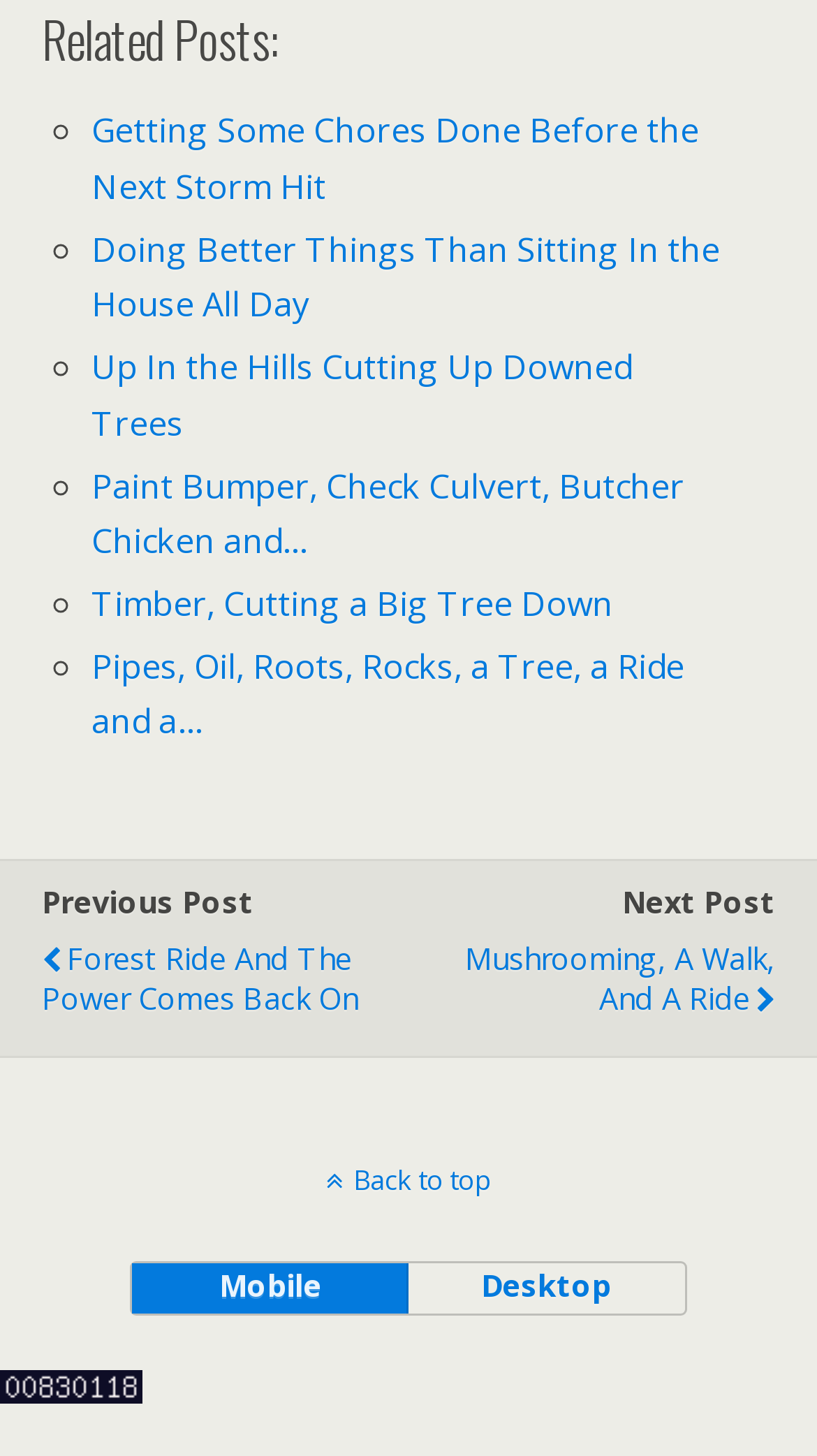How many related posts are listed?
Examine the webpage screenshot and provide an in-depth answer to the question.

I counted the number of links under the 'Related Posts:' heading, and there are 7 links listed.